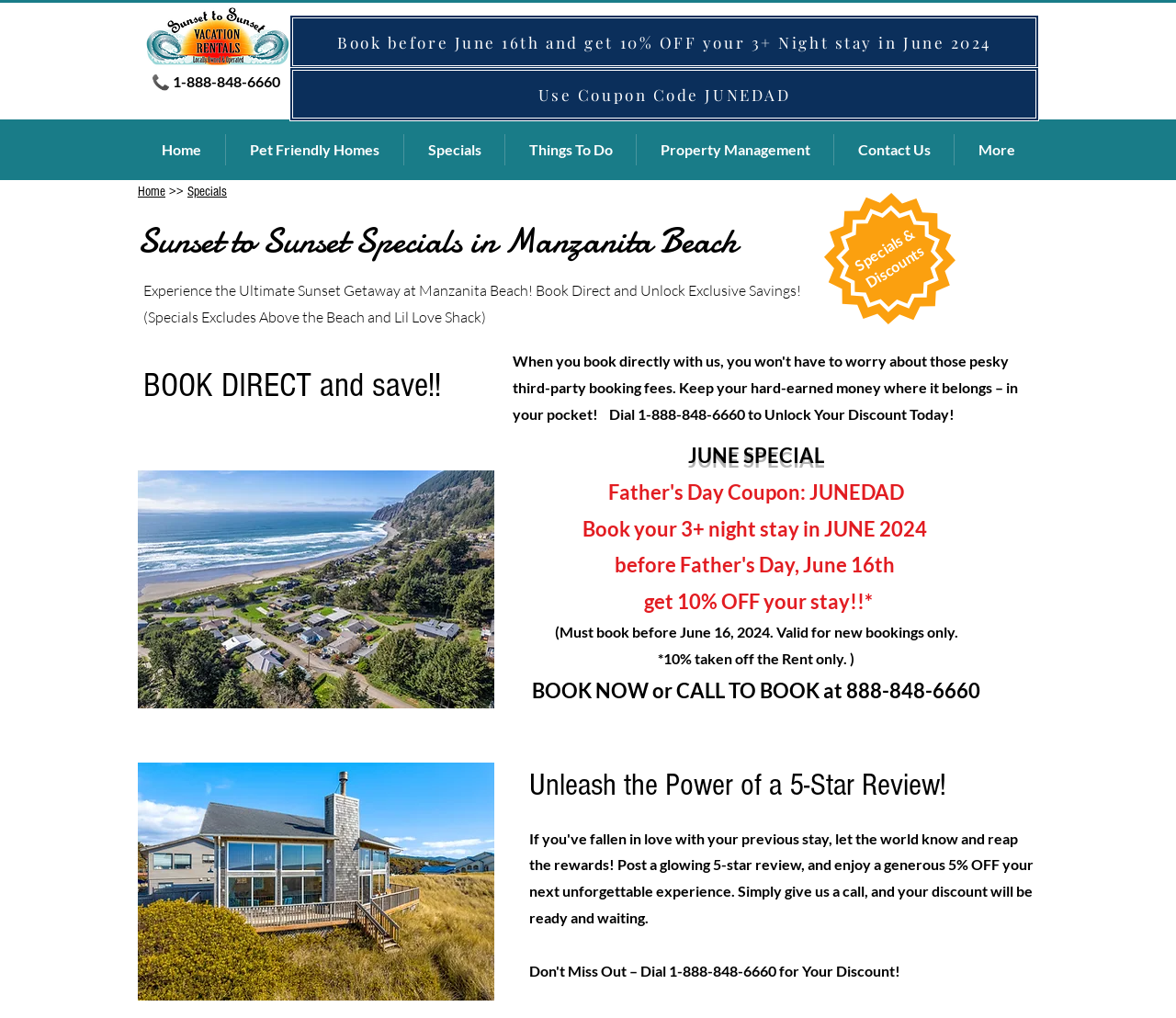Identify and extract the main heading from the webpage.

Sunset to Sunset Specials in Manzanita Beach